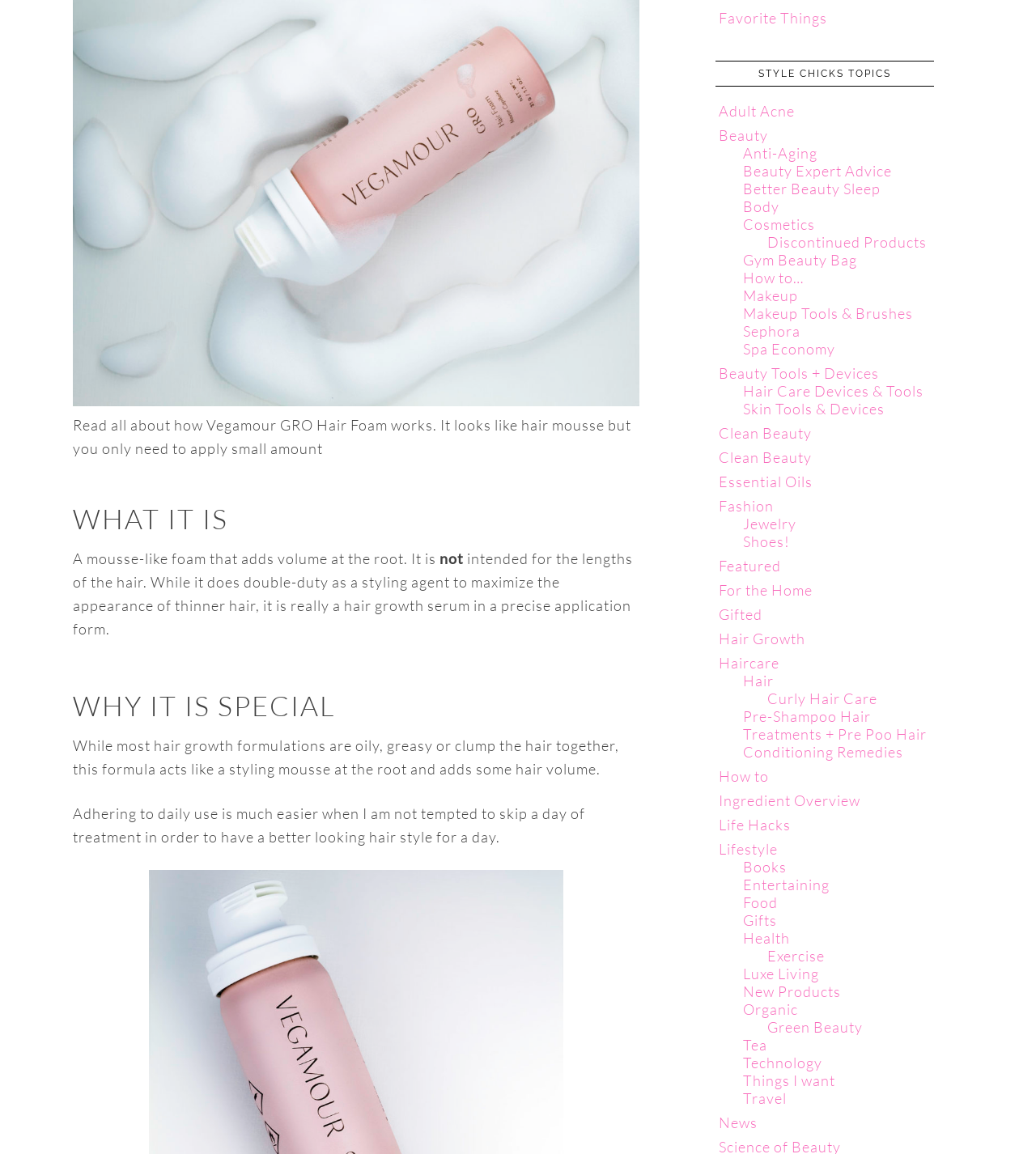Calculate the bounding box coordinates for the UI element based on the following description: "Adult Acne". Ensure the coordinates are four float numbers between 0 and 1, i.e., [left, top, right, bottom].

[0.694, 0.088, 0.767, 0.104]